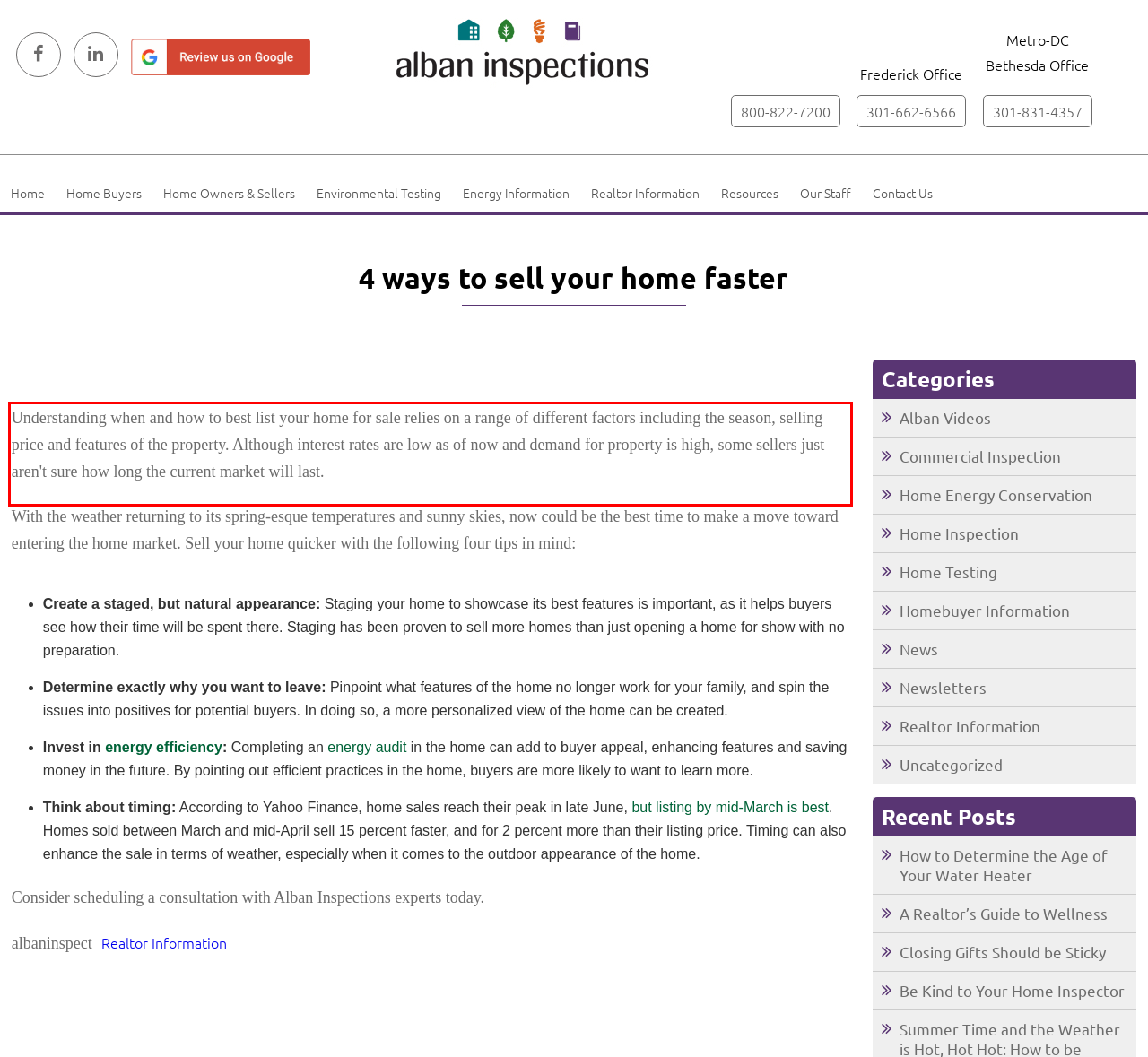Examine the webpage screenshot and use OCR to recognize and output the text within the red bounding box.

Understanding when and how to best list your home for sale relies on a range of different factors including the season, selling price and features of the property. Although interest rates are low as of now and demand for property is high, some sellers just aren't sure how long the current market will last.